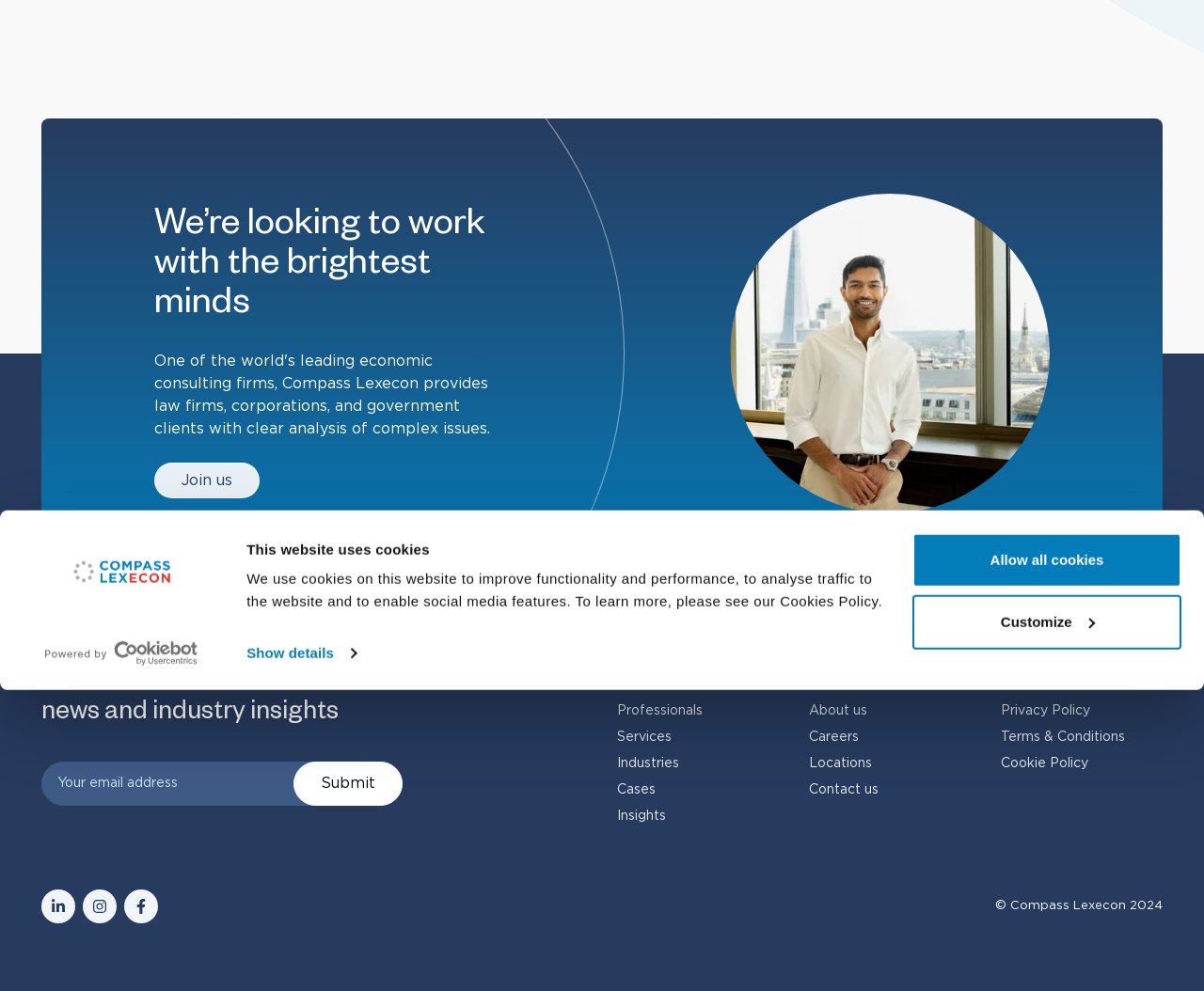Locate the bounding box of the UI element defined by this description: "placeholder="Search articles"". The coordinates should be given as four float numbers between 0 and 1, formatted as [left, top, right, bottom].

None